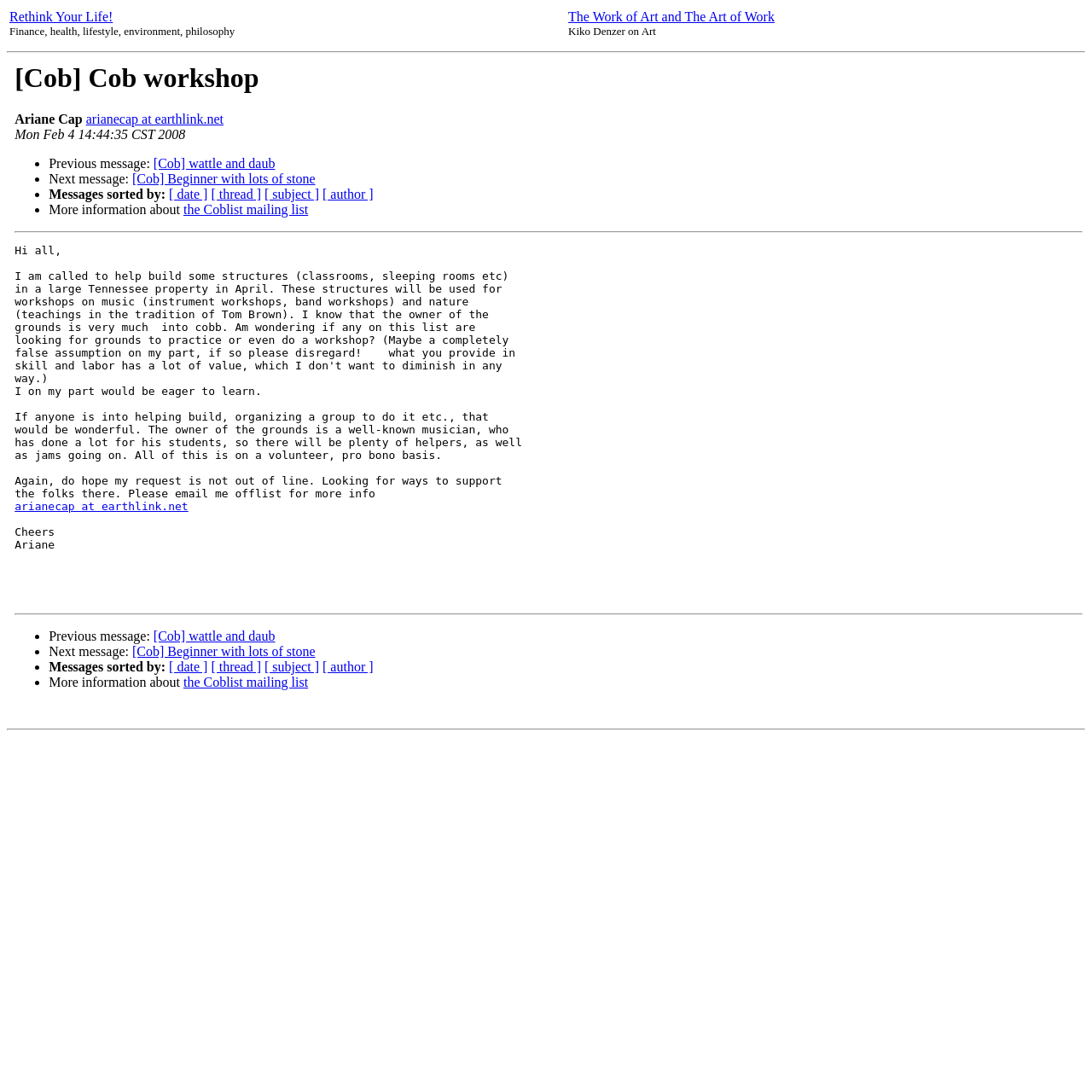Summarize the contents and layout of the webpage in detail.

This webpage appears to be a discussion forum or mailing list archive, specifically focused on cob construction. The page is divided into several sections, with a prominent table at the top containing three cells. The left cell contains a link to "Rethink Your Life!", the middle cell contains a link to "The Work of Art and The Art of Work Kiko Denzer on Art", and the right cell is empty.

Below this table, there is a horizontal separator, followed by another table that spans the entire width of the page. This table contains a single cell that occupies most of the page's content area. The cell contains a lengthy message from Ariane, who is seeking help to build structures in Tennessee using cob construction. The message includes details about the project, including the owner's background and the type of workshops that will be held.

The message is formatted with several links, including "Previous message" and "Next message", which suggest that this is part of a larger conversation thread. There are also links to sort messages by date, thread, subject, and author. Additionally, there is a link to "More information about the Coblist mailing list" at the bottom of the message.

The page has a simple layout, with a focus on presenting the content of the message and related links. There are no images on the page.